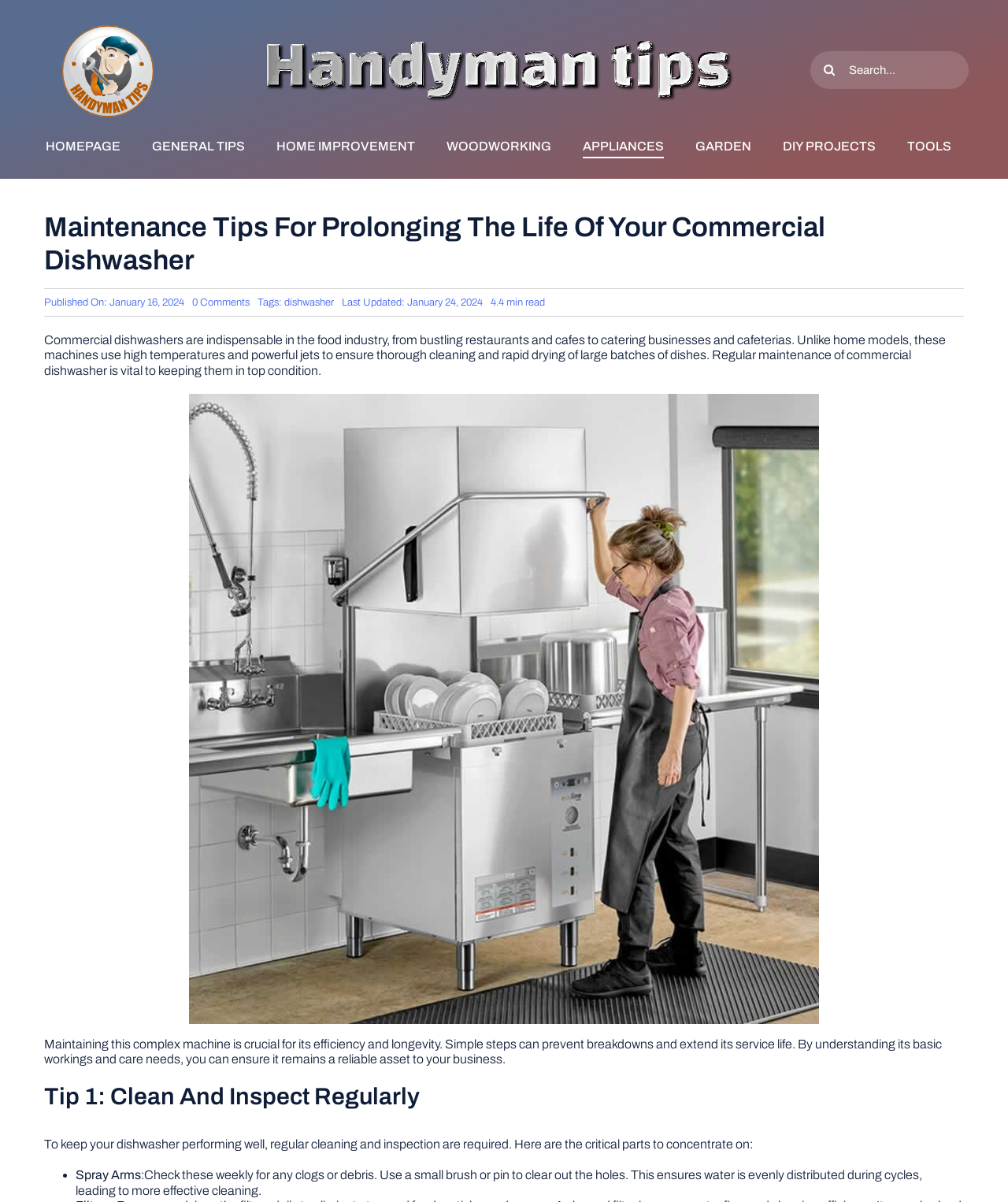Generate a thorough caption detailing the webpage content.

The webpage is about maintenance tips for commercial dishwashers. At the top, there is a logo and a tagline, followed by a search bar with a search button and a magnifying glass icon. Below the search bar, there is a navigation menu with links to various categories, including homepage, general tips, home improvement, and more.

The main content of the webpage starts with a heading that reads "Maintenance Tips For Prolonging The Life Of Your Commercial Dishwasher". Below the heading, there is a publication date, a link to comments, and tags related to the article. The article itself is divided into sections, with the first section introducing the importance of regular maintenance for commercial dishwashers.

There is a large image of a woman opening a commercial dishwasher, taking up most of the width of the page. The text continues below the image, explaining the importance of maintaining the machine and how simple steps can prevent breakdowns.

The next section is titled "Tip 1: Clean And Inspect Regularly" and provides guidance on critical parts to focus on, including spray arms. There is a bullet point list with a brief description of how to clean and inspect the spray arms.

At the very bottom of the page, there is a "Go to Top" link with an arrow icon.